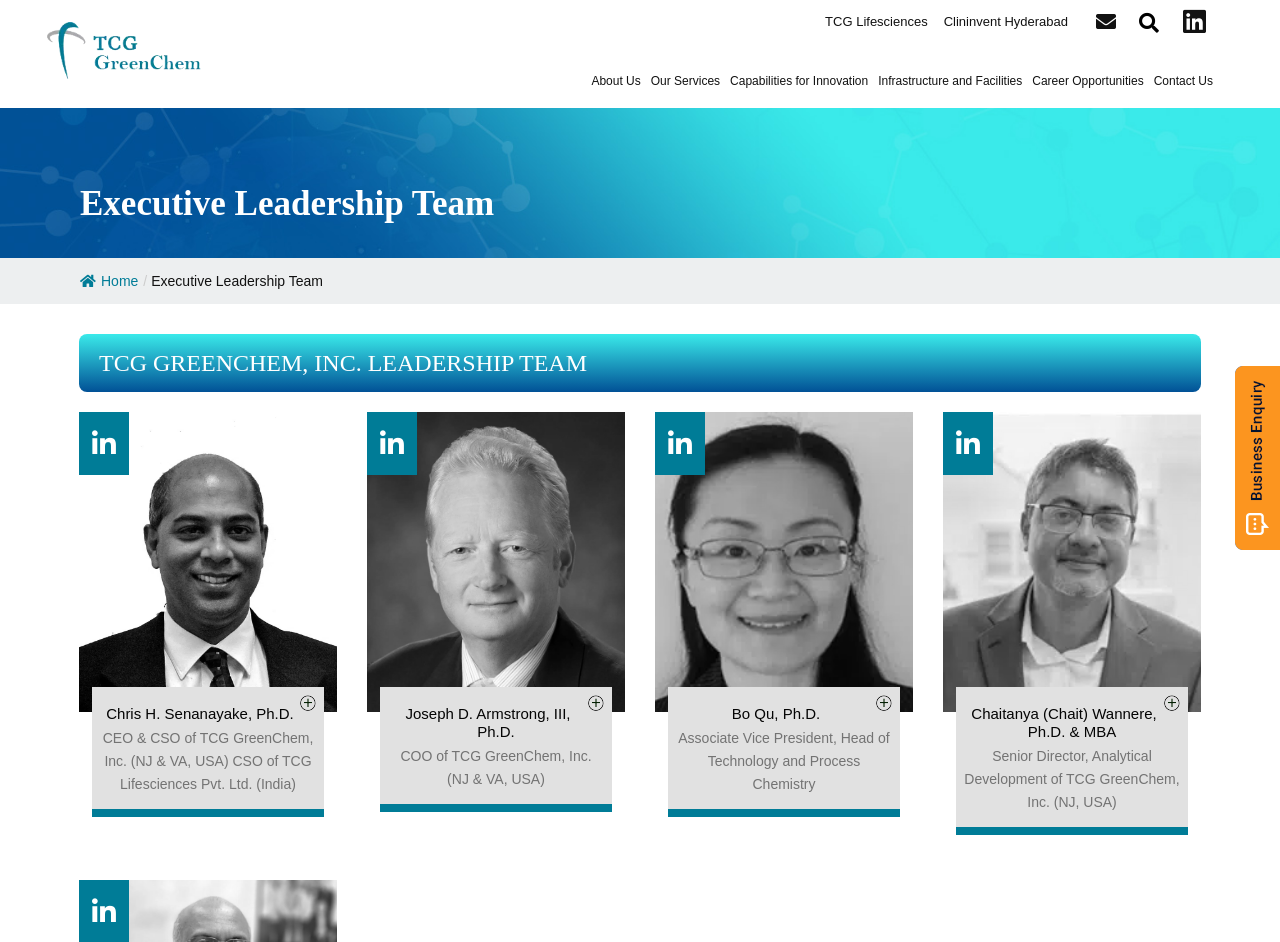Could you specify the bounding box coordinates for the clickable section to complete the following instruction: "View Chris H. Senanayake's profile"?

[0.062, 0.437, 0.263, 0.756]